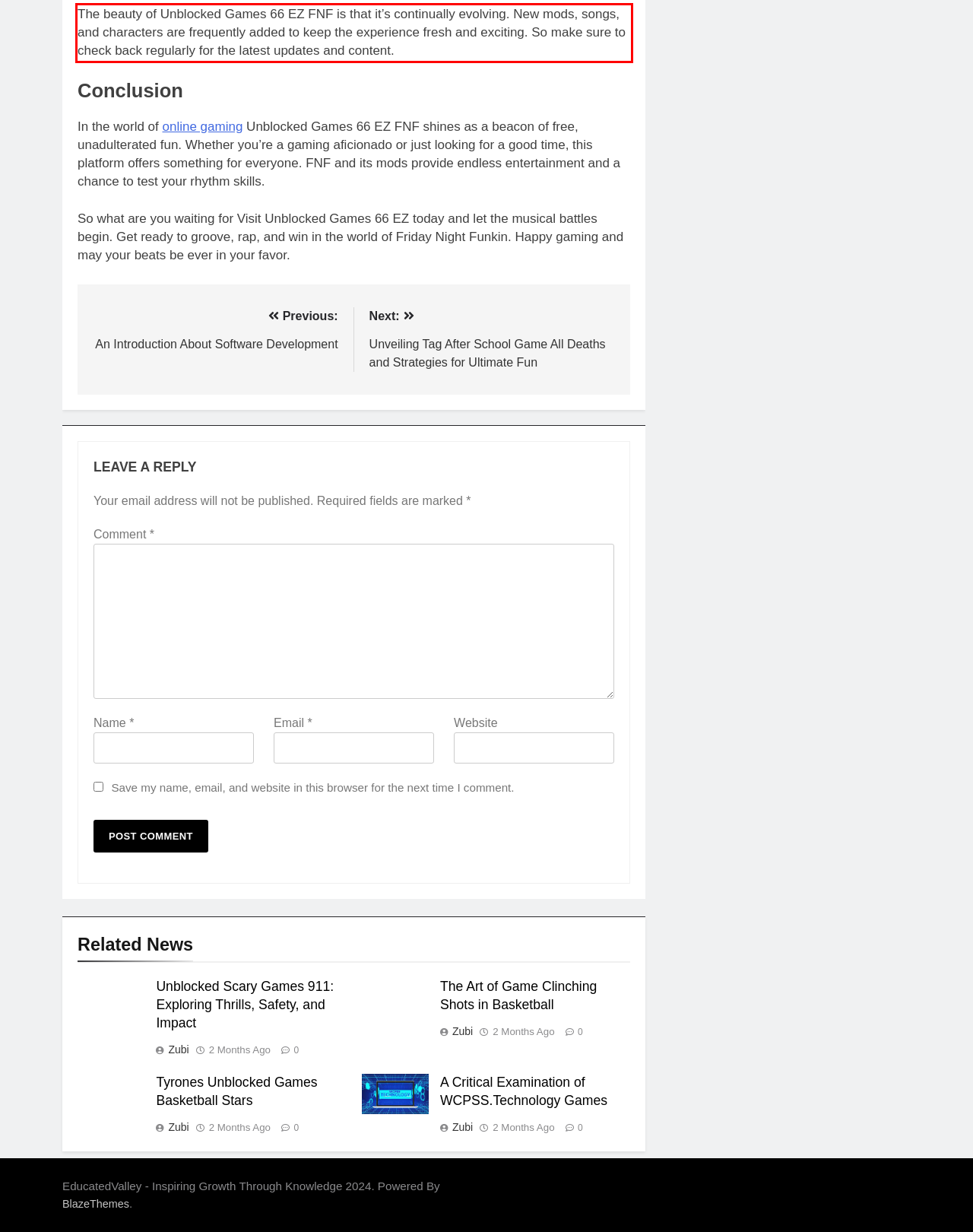You have a screenshot of a webpage with a UI element highlighted by a red bounding box. Use OCR to obtain the text within this highlighted area.

The beauty of Unblocked Games 66 EZ FNF is that it’s continually evolving. New mods, songs, and characters are frequently added to keep the experience fresh and exciting. So make sure to check back regularly for the latest updates and content.